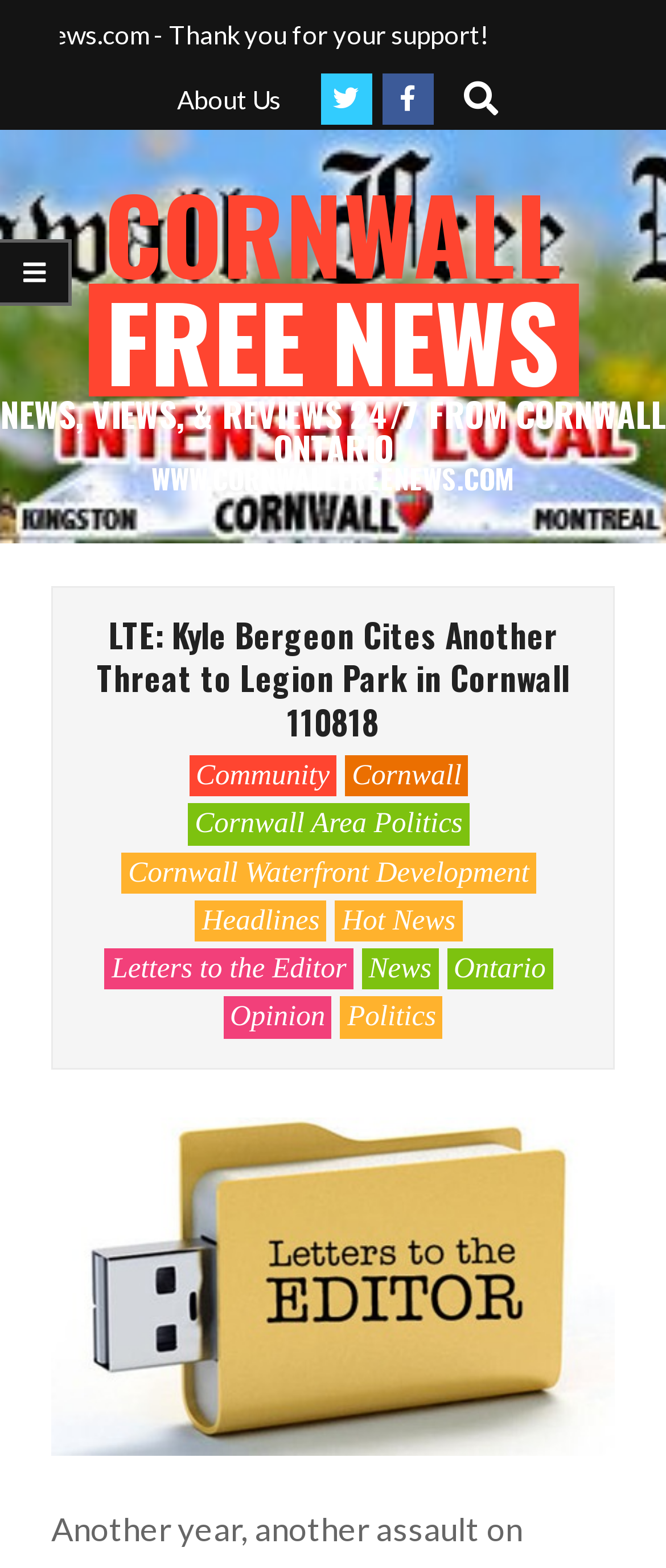From the webpage screenshot, predict the bounding box of the UI element that matches this description: "Headlines".

[0.293, 0.574, 0.49, 0.601]